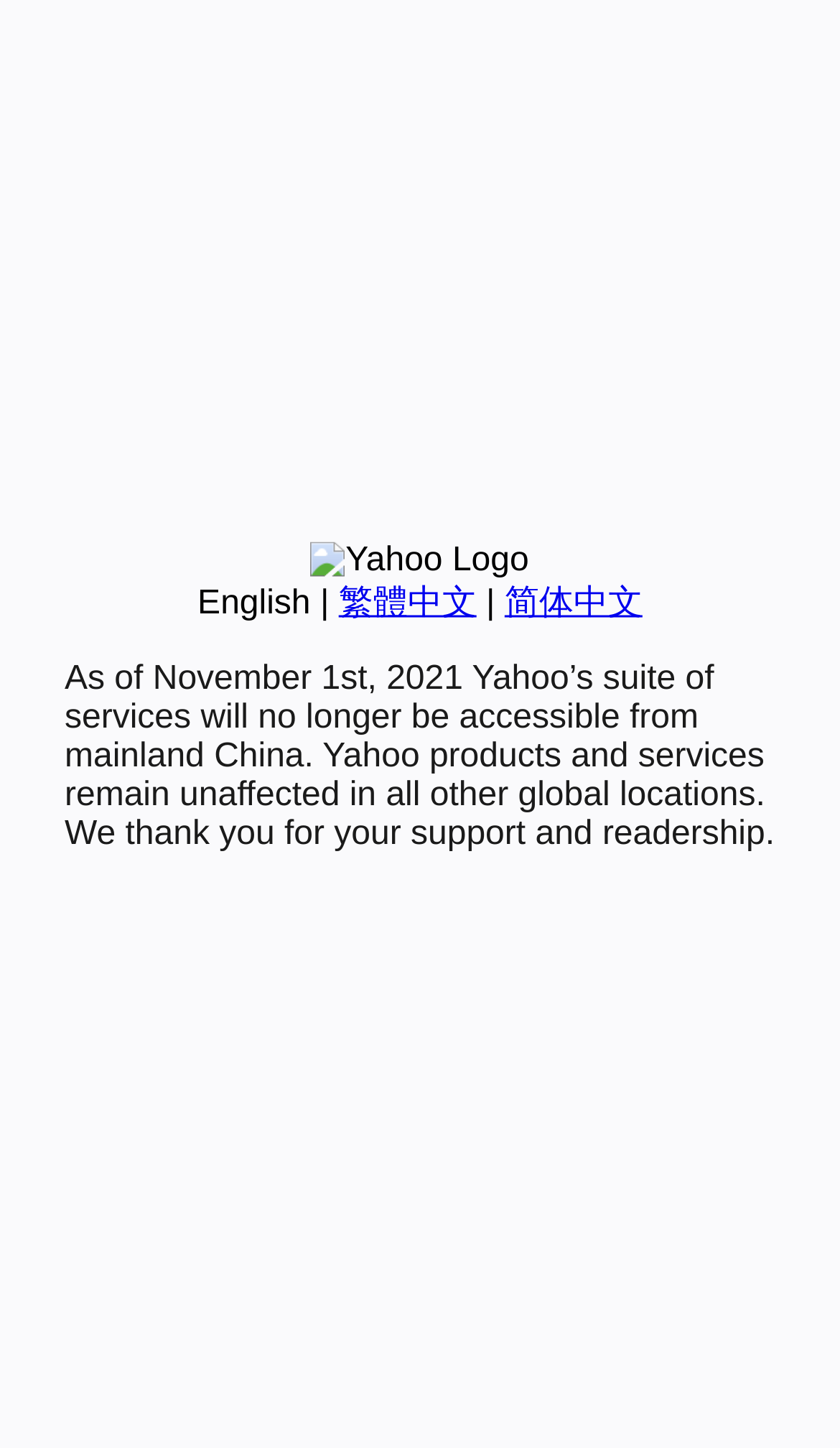Given the webpage screenshot, identify the bounding box of the UI element that matches this description: "繁體中文".

[0.403, 0.404, 0.567, 0.429]